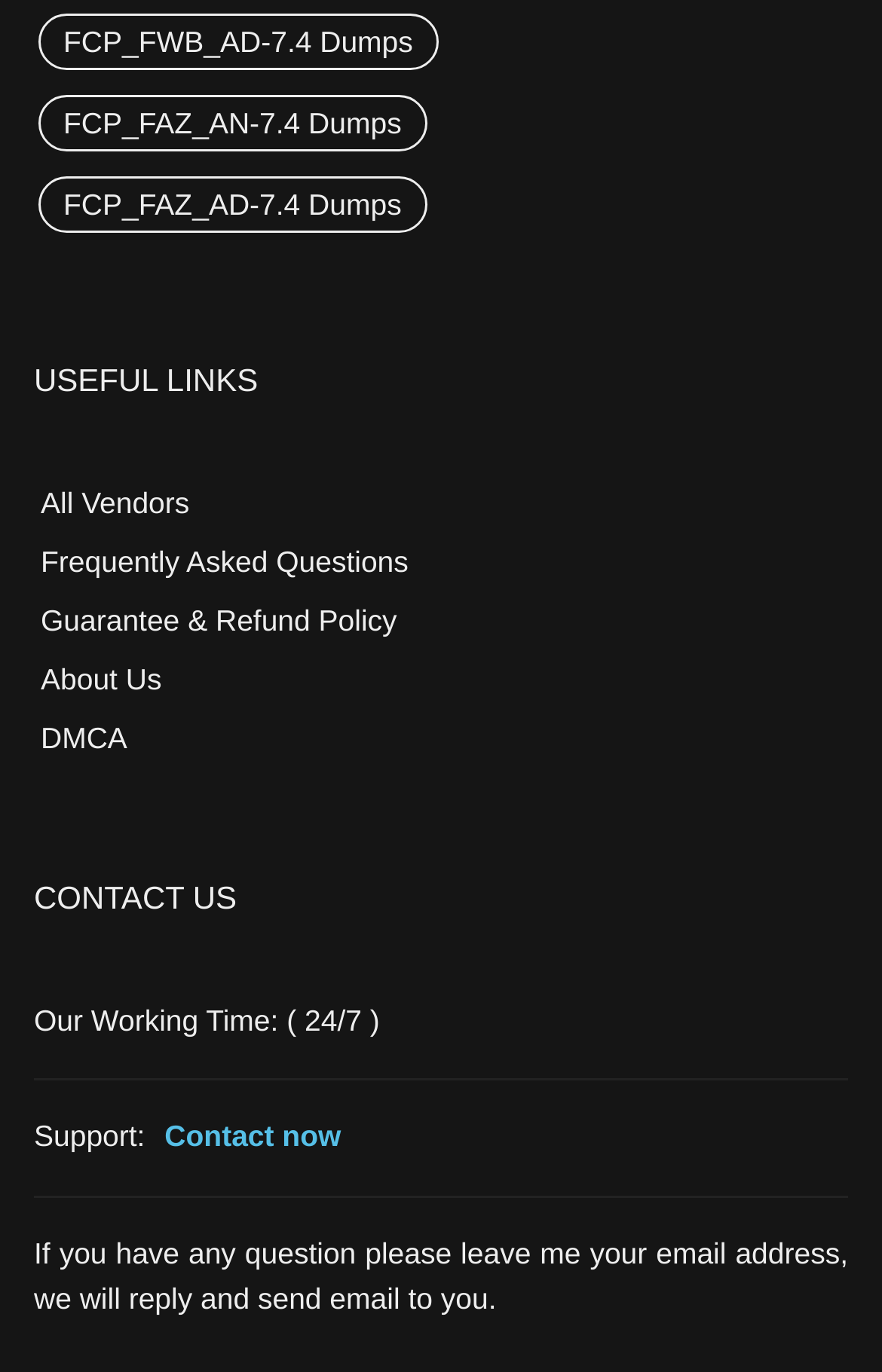Please identify the bounding box coordinates of the region to click in order to complete the task: "View Frequently Asked Questions". The coordinates must be four float numbers between 0 and 1, specified as [left, top, right, bottom].

[0.046, 0.397, 0.463, 0.422]